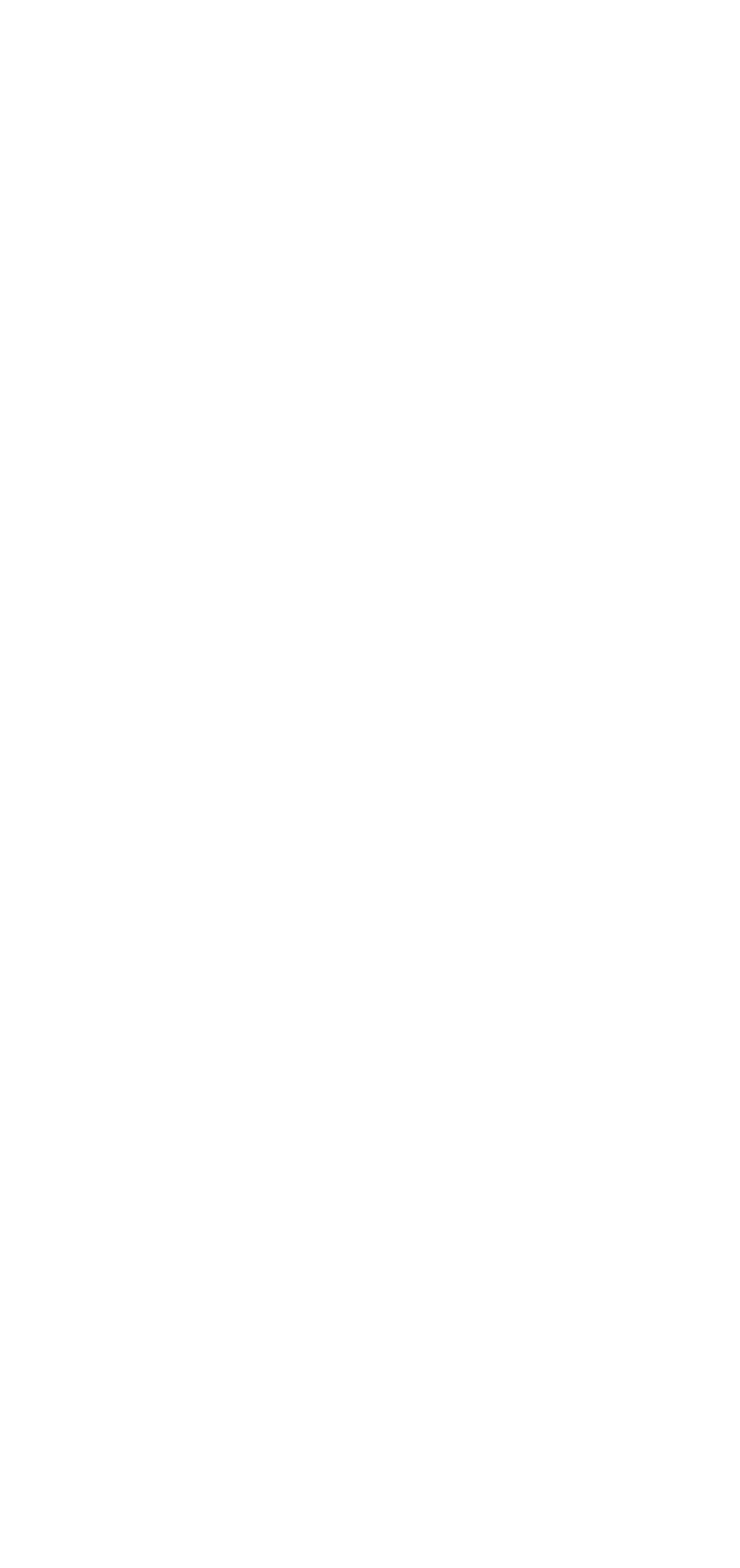Reply to the question below using a single word or brief phrase:
What is the main category below 'Company'?

About Us